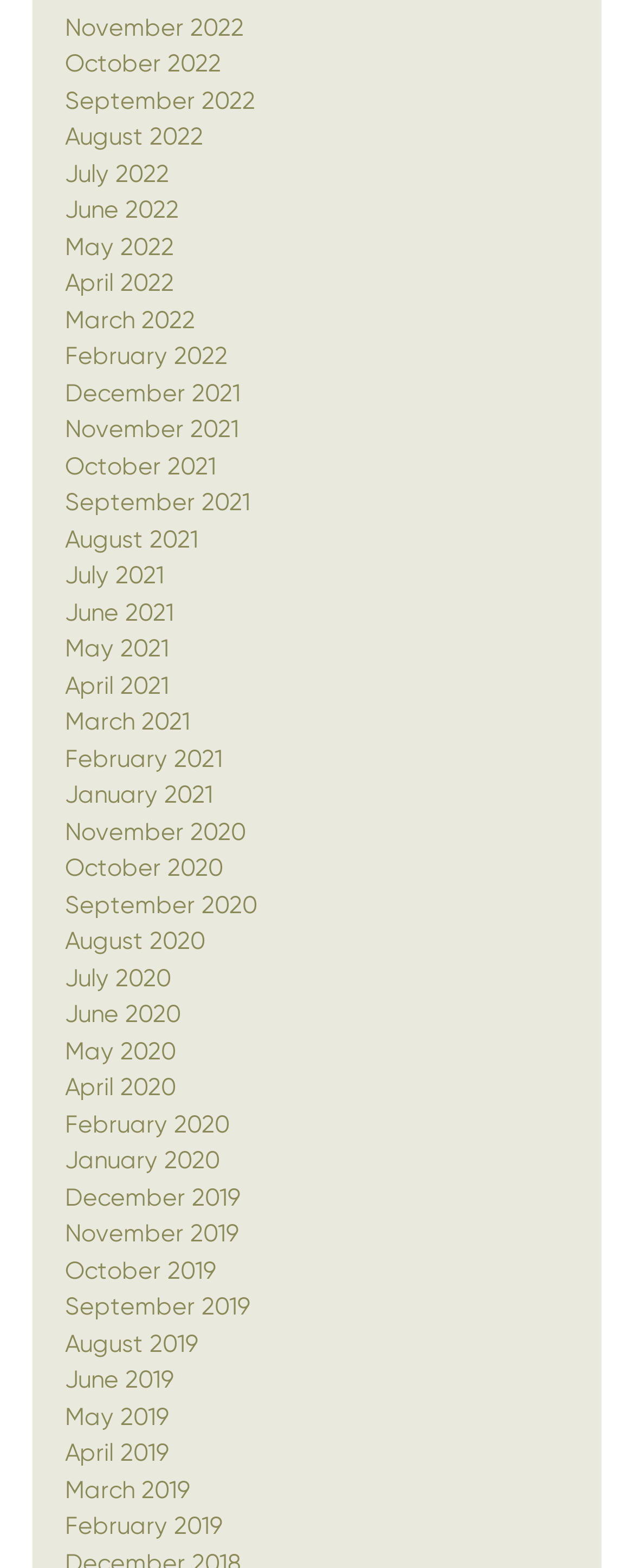What is the earliest month listed on the webpage?
Using the picture, provide a one-word or short phrase answer.

February 2019